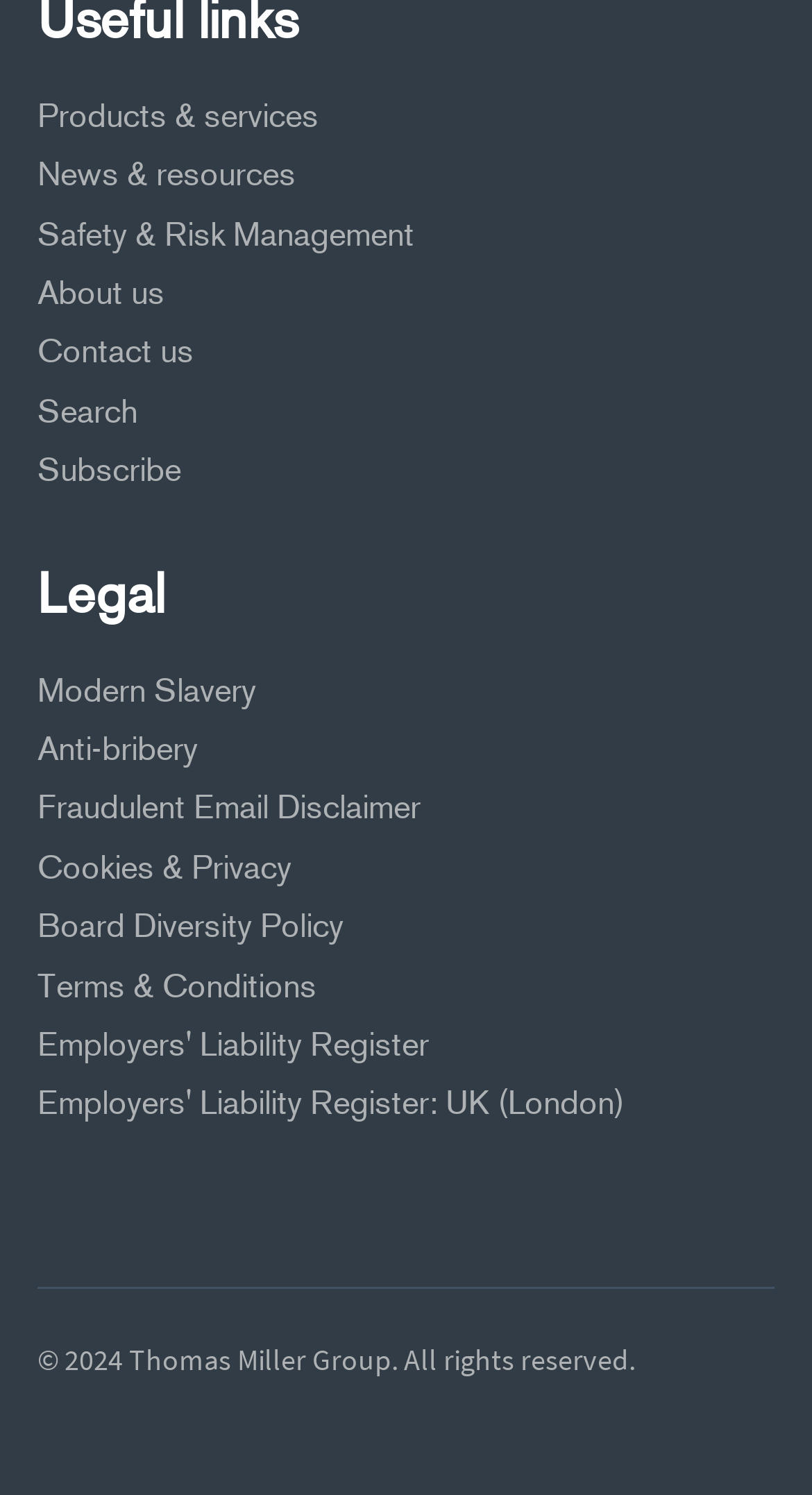Specify the bounding box coordinates for the region that must be clicked to perform the given instruction: "Go to About us".

[0.046, 0.184, 0.851, 0.209]